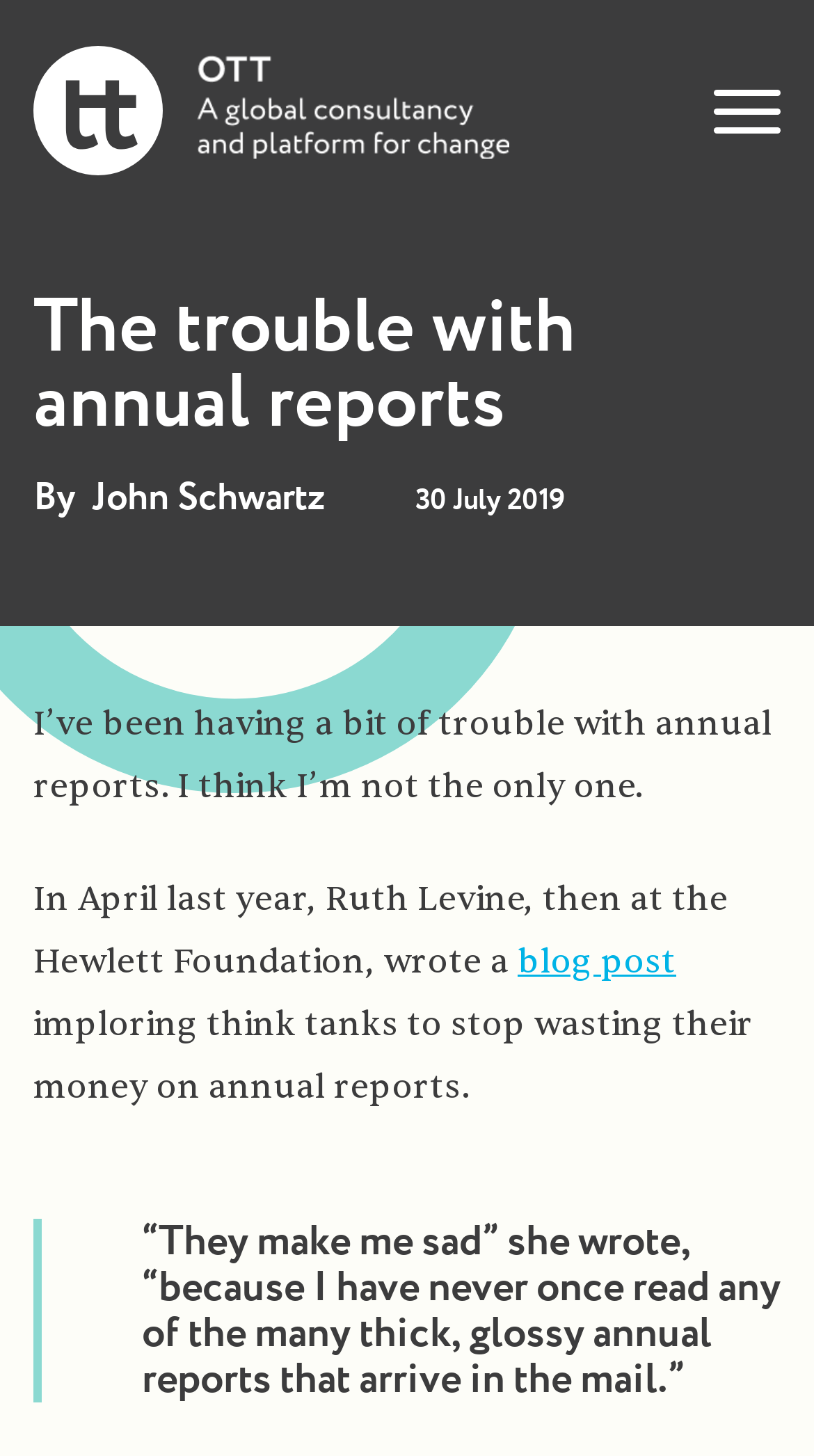What is the name of the foundation mentioned?
From the details in the image, answer the question comprehensively.

The answer can be found in the text 'In April last year, Ruth Levine, then at the Hewlett Foundation, wrote a...' which mentions the Hewlett Foundation.